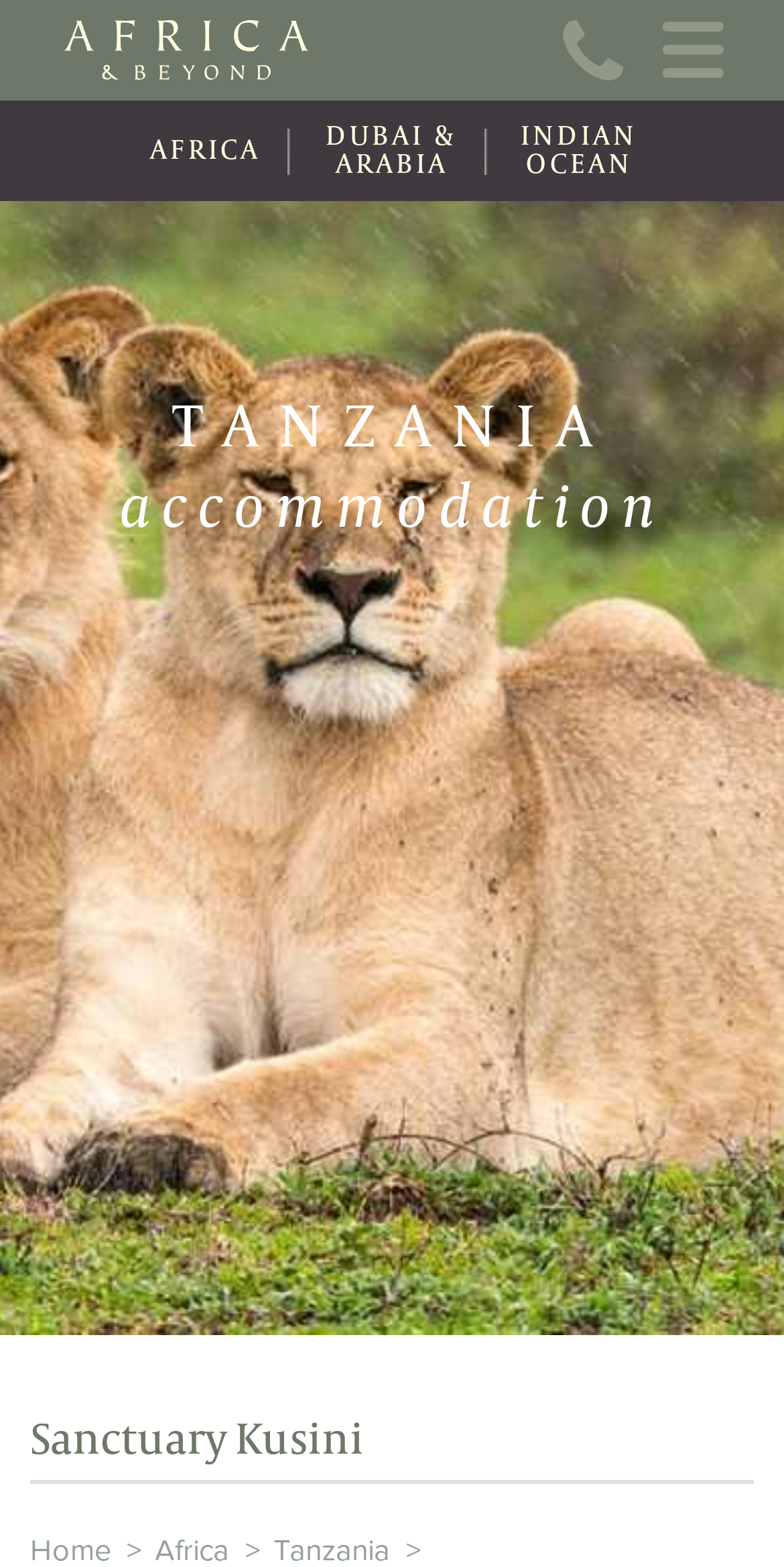Locate and provide the bounding box coordinates for the HTML element that matches this description: "News".

[0.077, 0.314, 0.923, 0.377]